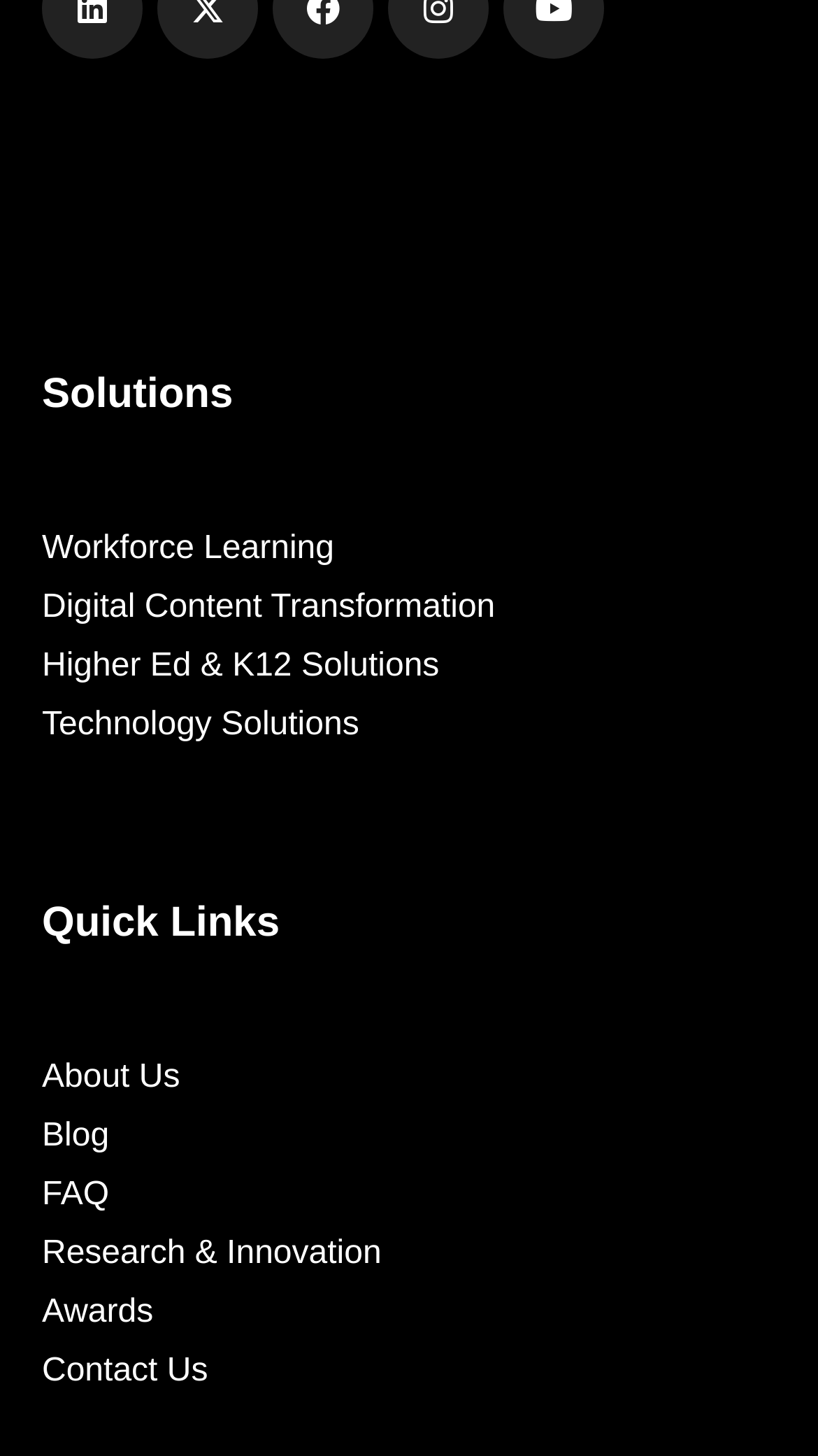Please determine the bounding box coordinates of the element to click on in order to accomplish the following task: "Submit". Ensure the coordinates are four float numbers ranging from 0 to 1, i.e., [left, top, right, bottom].

[0.141, 0.168, 0.859, 0.232]